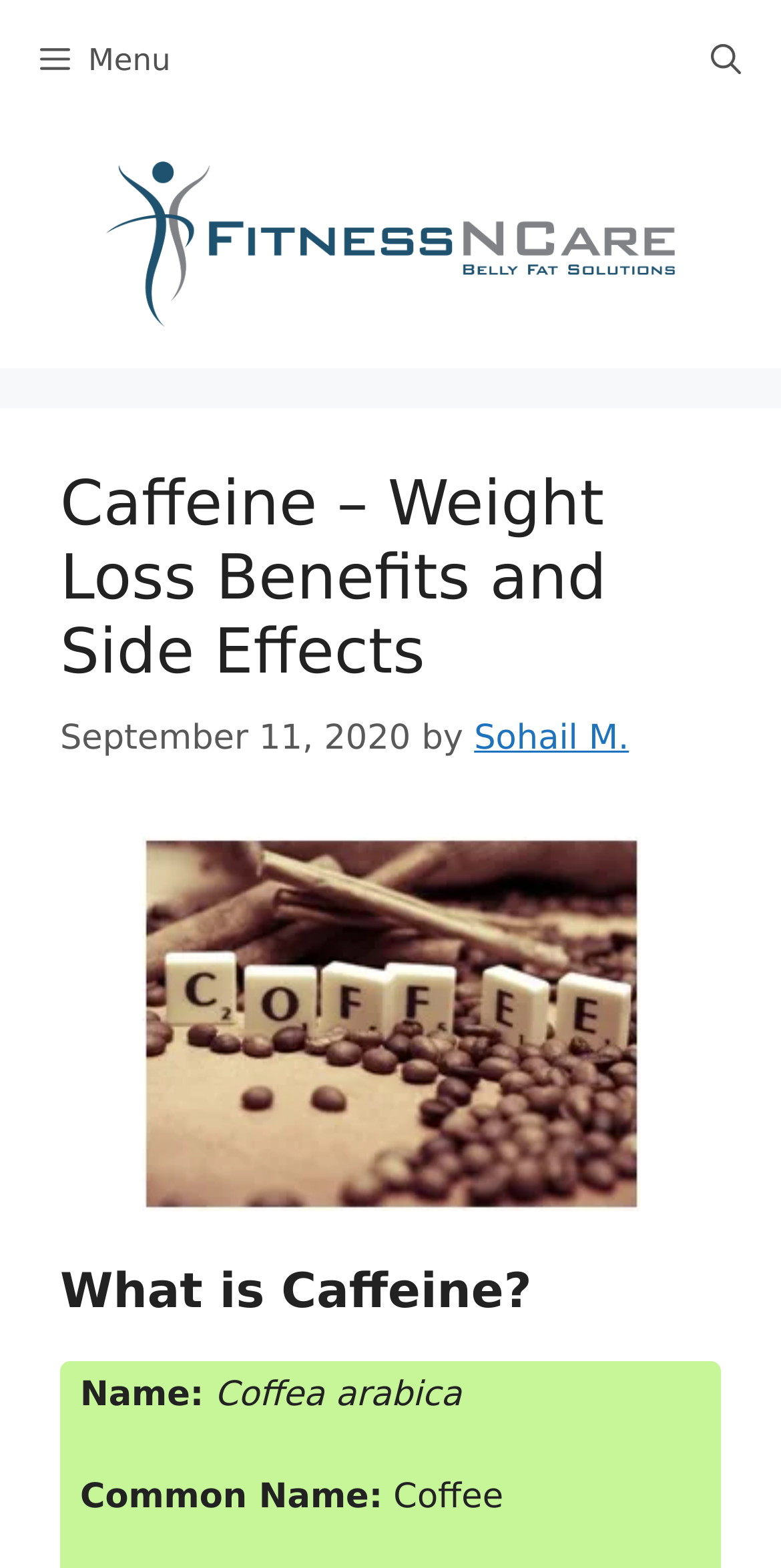What is the common name of Coffea arabica?
Please provide a comprehensive answer based on the contents of the image.

I determined the answer by looking at the static text elements under the heading 'What is Caffeine?'. One of the static text elements has the text 'Common Name:', and the next element has the text 'Coffee', which is likely the common name of Coffea arabica.